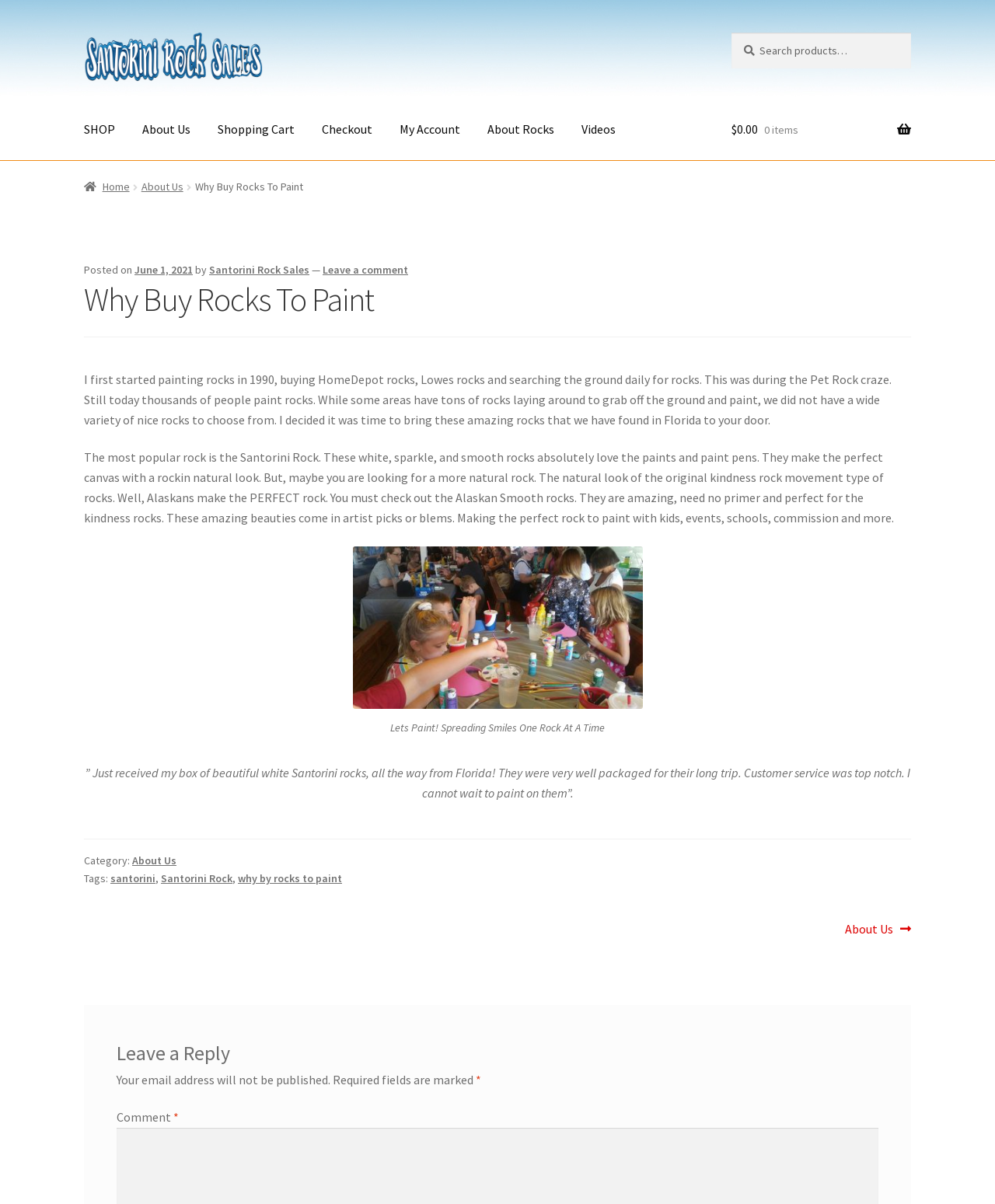Please examine the image and provide a detailed answer to the question: What is the category of the article?

The category of the article can be found at the bottom of the webpage, where it says 'Category: About Us'. This suggests that the article is part of the 'About Us' section of the website.